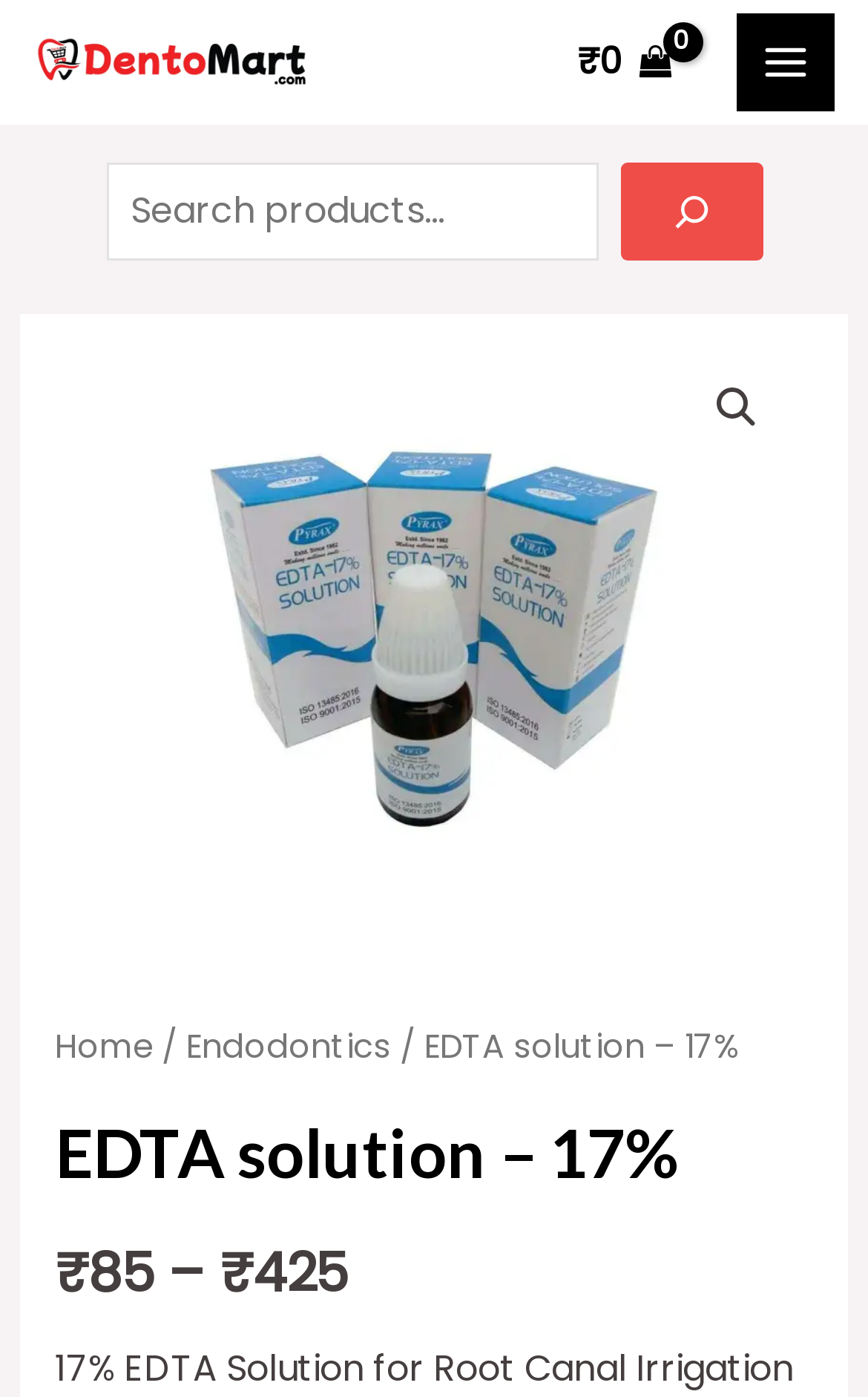Select the bounding box coordinates of the element I need to click to carry out the following instruction: "Click on main menu".

[0.848, 0.009, 0.962, 0.08]